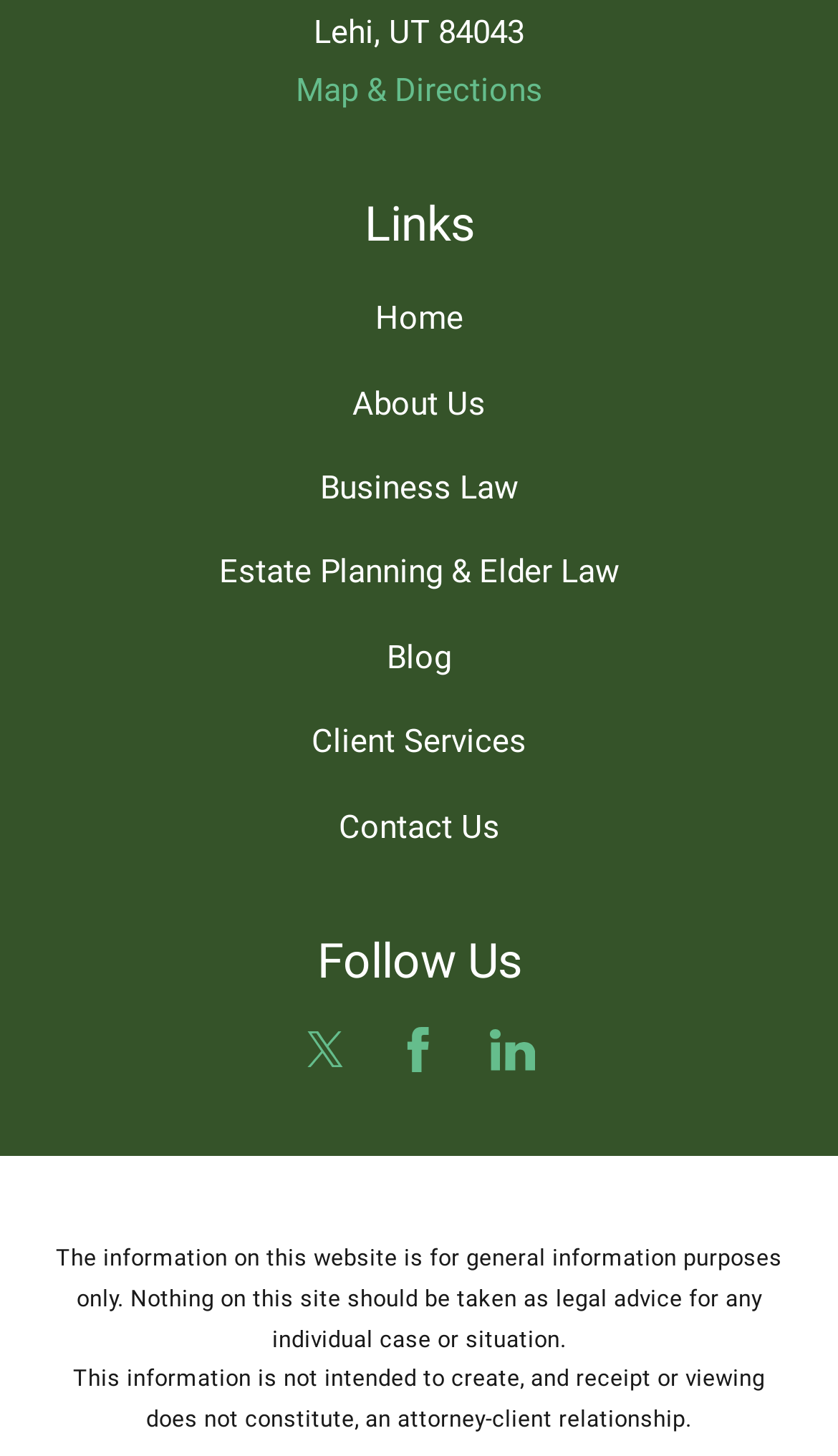Find the bounding box of the UI element described as: "Estate Planning & Elder Law". The bounding box coordinates should be given as four float values between 0 and 1, i.e., [left, top, right, bottom].

[0.262, 0.38, 0.738, 0.407]